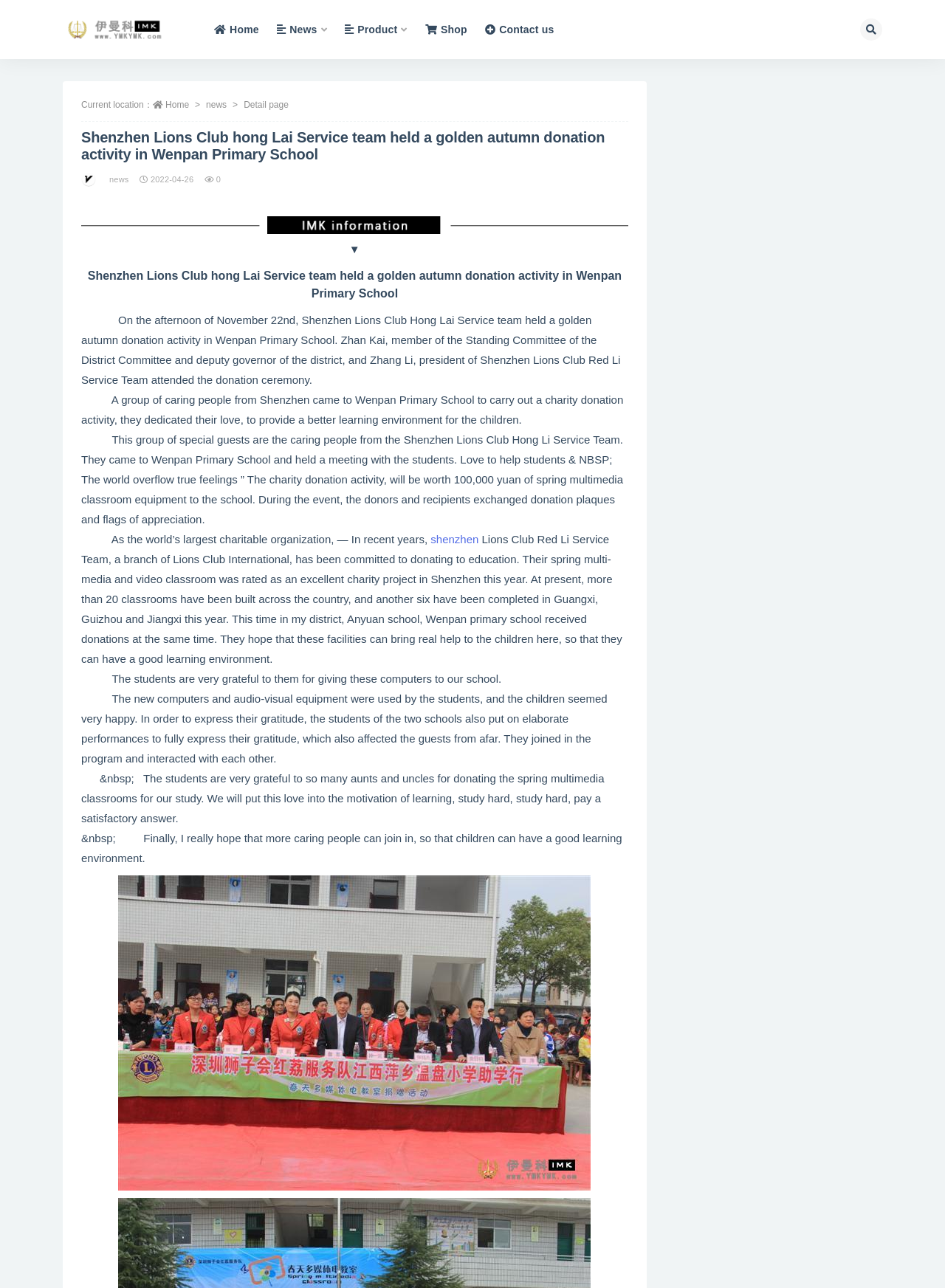Refer to the screenshot and give an in-depth answer to this question: What is the name of the service team?

I found the answer by reading the text on the webpage, specifically the sentence 'Shenzhen Lions Club Hong Lai Service team held a golden autumn donation activity in Wenpan Primary School.'